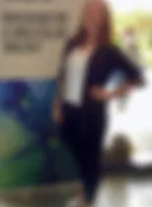Describe every detail you can see in the image.

The image features Madison Mooney, a BSc student who has been part of the Rondeau-Gagné research group since Summer 2019. She wears a dark cardigan over a light shirt and stands confidently, possibly in a research or academic setting. Behind her, there is a vibrant blue and green mural, adding a colorful backdrop that contrasts with her attire. Madison has a background in Chemistry and Anthropology from Trent University and is recognized for her contributions to chemical education and her research in developing eco-friendly semiconductors. Her work focuses on designing greener technologies, embodying her commitment to sustainable development in science.